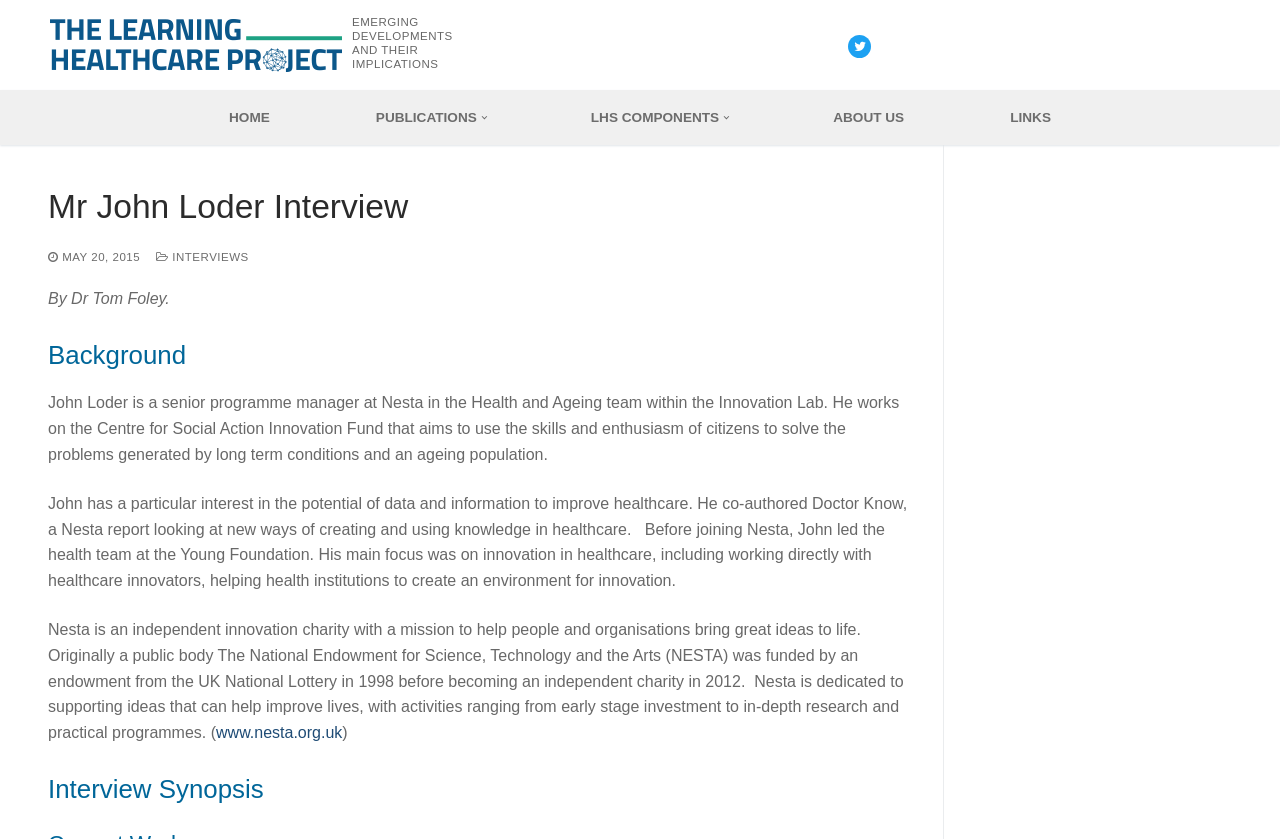Please find the bounding box for the following UI element description. Provide the coordinates in (top-left x, top-left y, bottom-right x, bottom-right y) format, with values between 0 and 1: May 20, 2015

[0.038, 0.299, 0.109, 0.313]